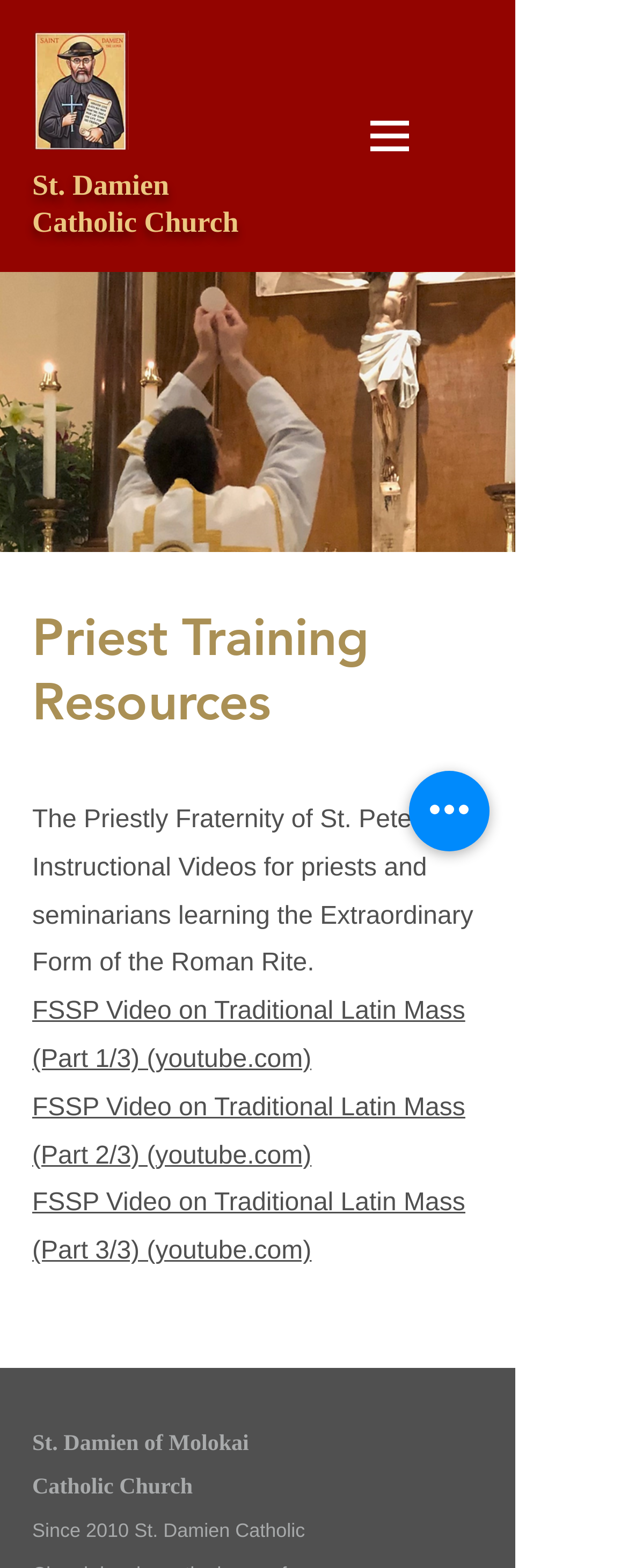What is the topic of the resources provided?
Could you give a comprehensive explanation in response to this question?

The heading element 'Priest Training Resources' suggests that the resources provided on this webpage are related to priest training, and the video links also support this topic.